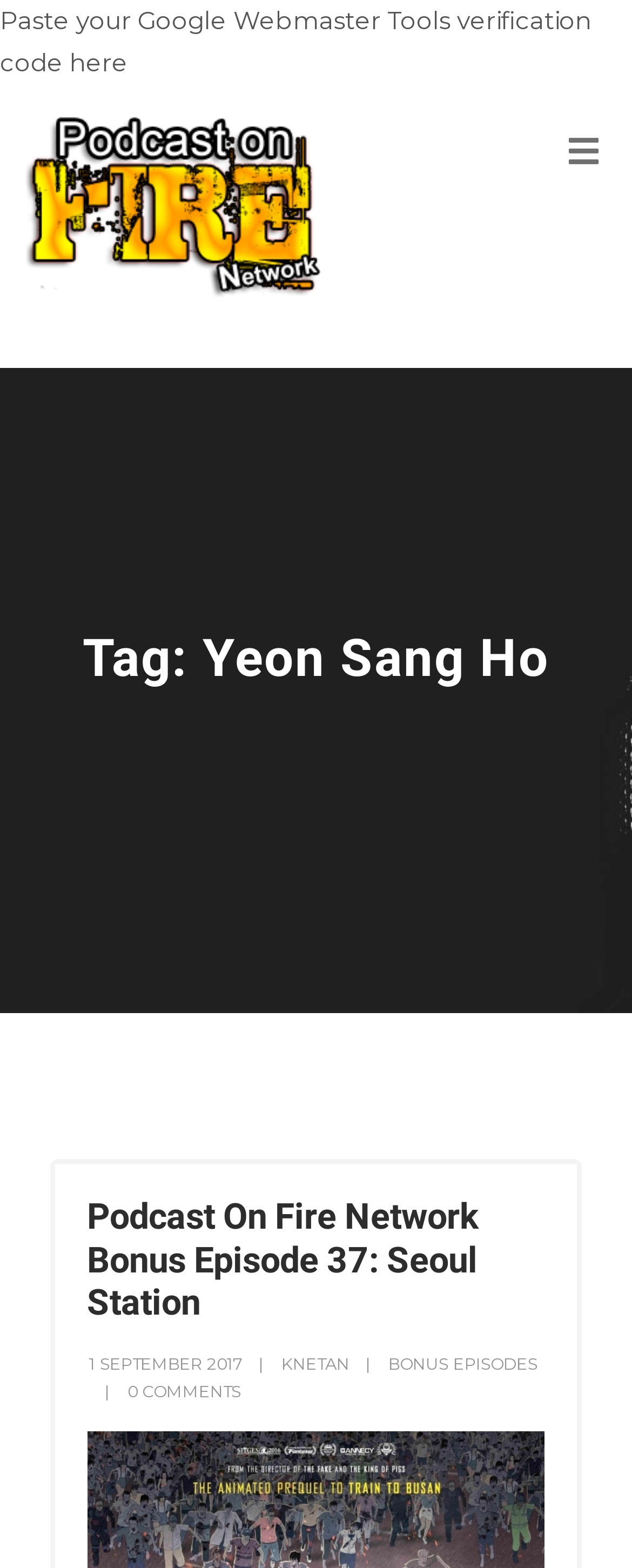Create an elaborate caption that covers all aspects of the webpage.

The webpage is about Yeon Sang Ho, with a prominent heading displaying the name at the top. Below the heading, there is a static text box where users can paste their Google Webmaster Tools verification code. 

On the left side, there is a heading with a link, but the text is not provided. Below this, there is another heading that reads "Tag: Yeon Sang Ho". 

The main content of the webpage appears to be a podcast episode, with a heading that reads "Podcast On Fire Network Bonus Episode 37: Seoul Station". This heading has a corresponding link with the same text. 

Below the podcast episode heading, there are three links aligned horizontally. The first link displays the date "1 SEPTEMBER 2017", the second link reads "KNETAN", and the third link reads "BONUS EPISODES". 

At the bottom of the webpage, there is a link that reads "0 COMMENTS", indicating that there are no comments on the podcast episode.